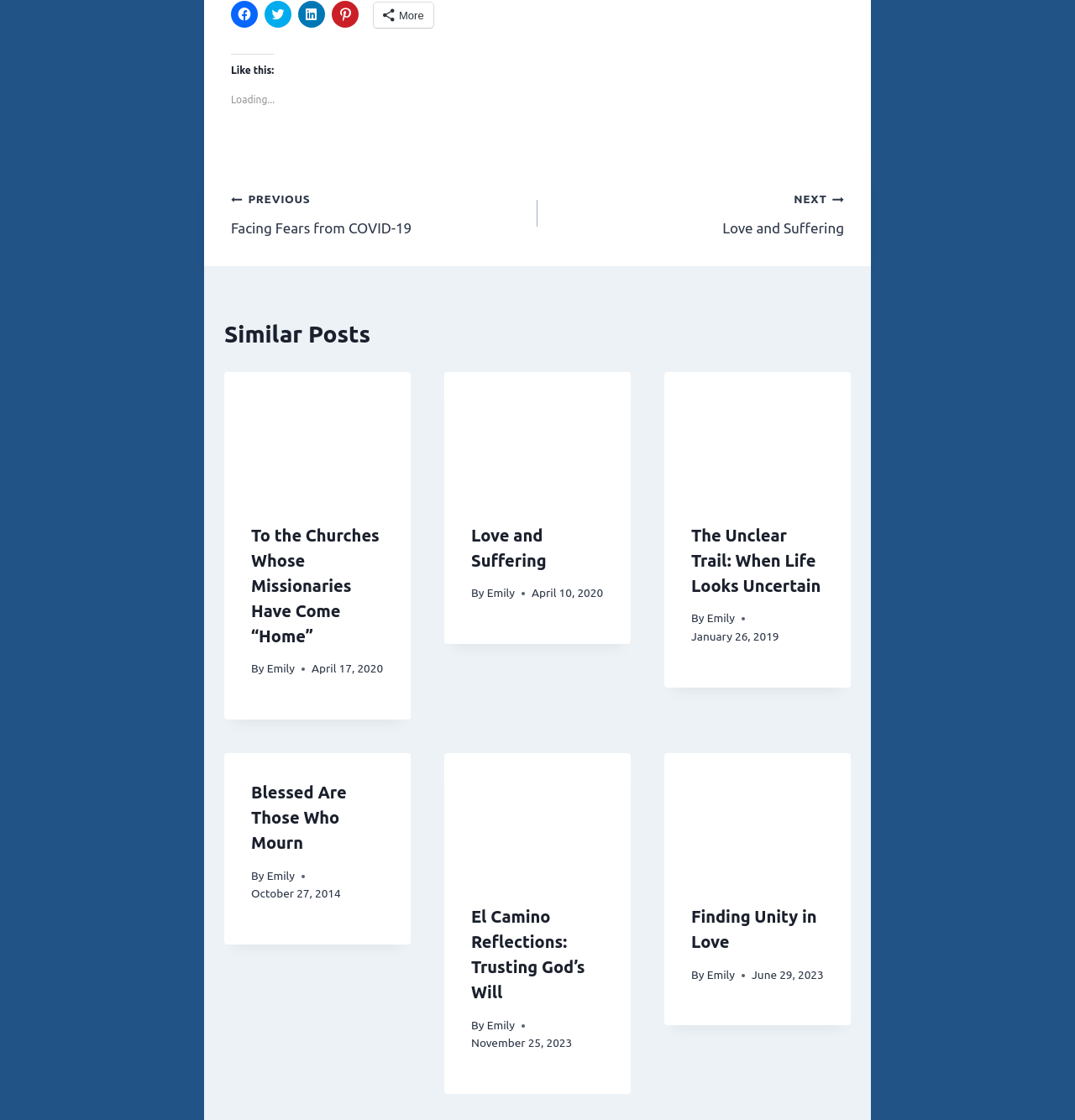Locate the UI element described as follows: "More". Return the bounding box coordinates as four float numbers between 0 and 1 in the order [left, top, right, bottom].

[0.348, 0.002, 0.403, 0.025]